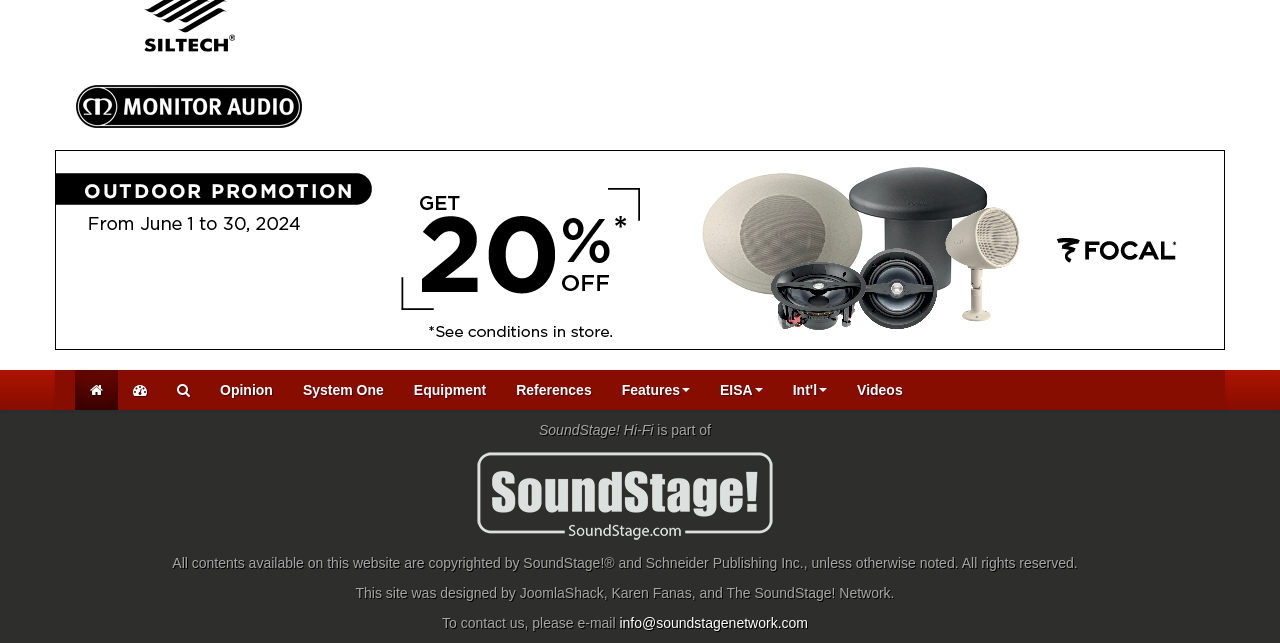Bounding box coordinates should be provided in the format (top-left x, top-left y, bottom-right x, bottom-right y) with all values between 0 and 1. Identify the bounding box for this UI element: title="1170x200 Focal Outdoor (20240603)"

[0.043, 0.374, 0.957, 0.399]